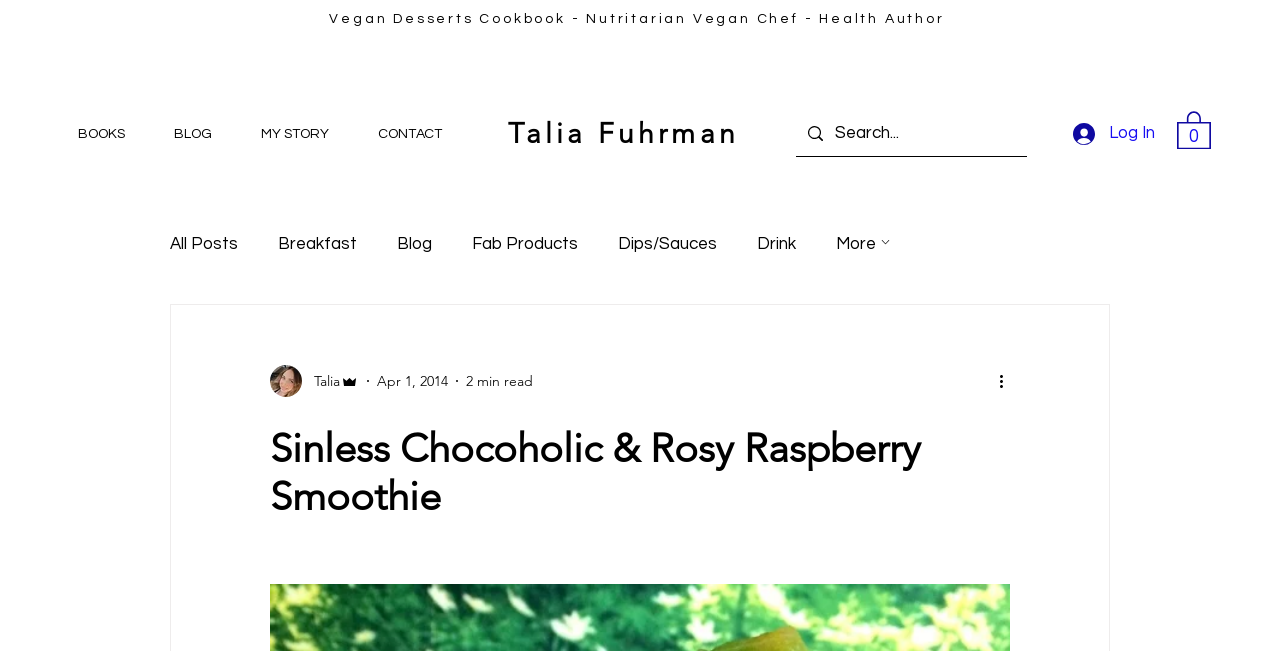What is the author's name?
Analyze the screenshot and provide a detailed answer to the question.

The author's name can be found in the link 'Talia Fuhrman' located at the top of the webpage, which is a navigation link.